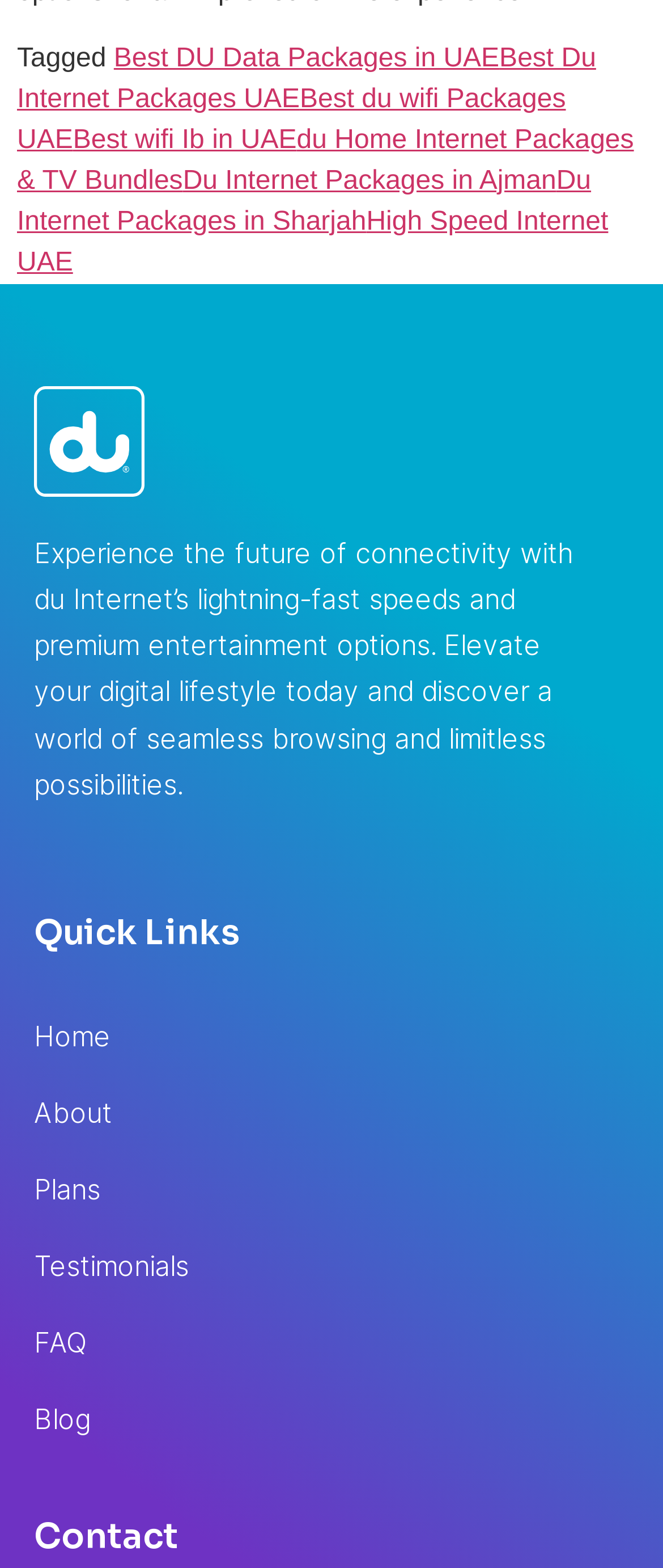Given the element description, predict the bounding box coordinates in the format (top-left x, top-left y, bottom-right x, bottom-right y), using floating point numbers between 0 and 1: +966 013 831 8315

None